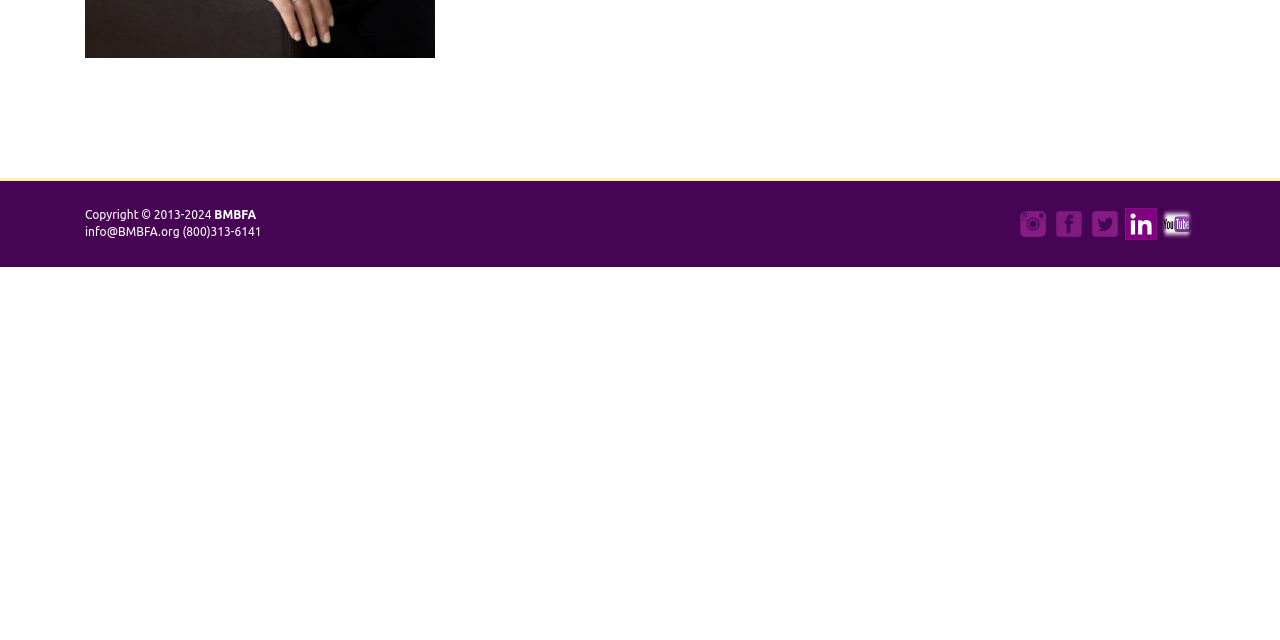Provide the bounding box coordinates for the UI element described in this sentence: "title="instagram"". The coordinates should be four float values between 0 and 1, i.e., [left, top, right, bottom].

[0.793, 0.337, 0.821, 0.357]